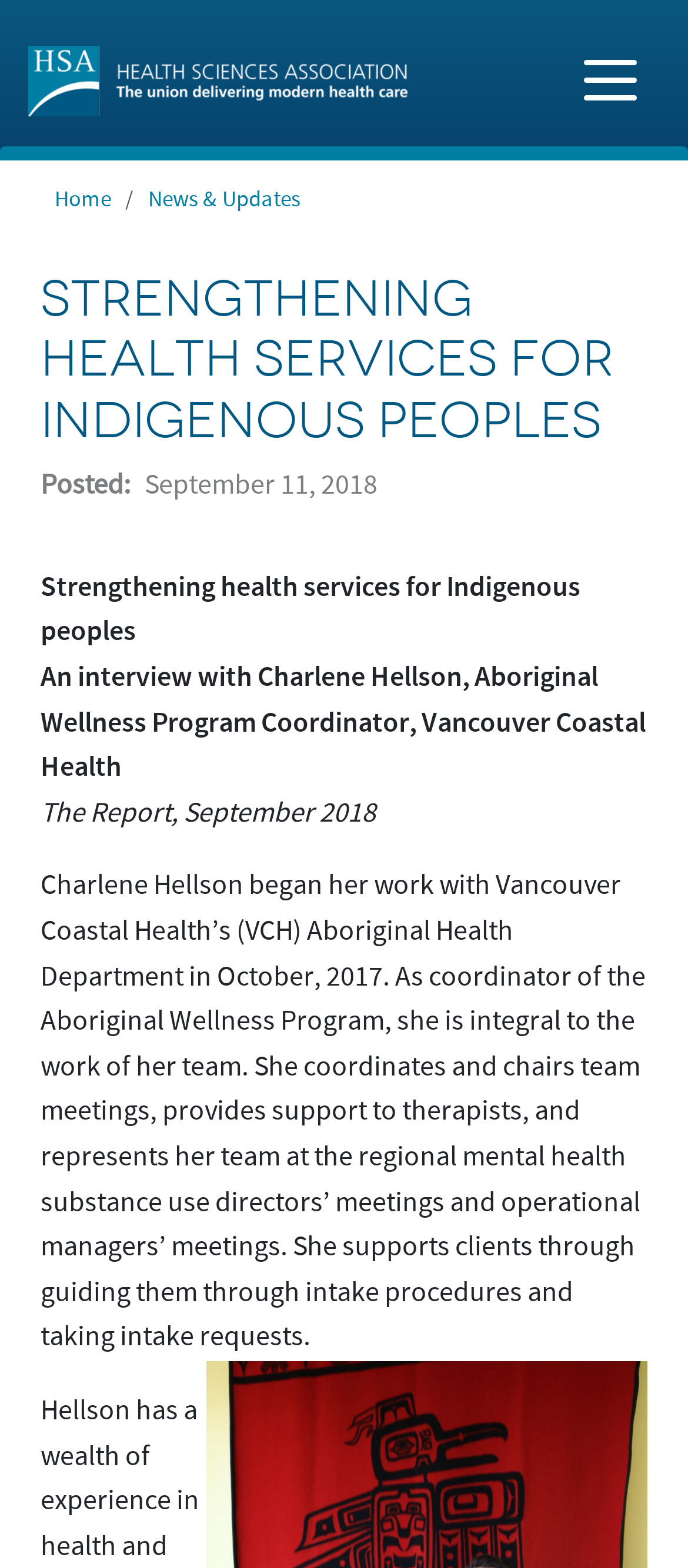Based on the image, give a detailed response to the question: What is the name of the organization?

I found the answer by looking at the title of the webpage, which clearly states the name of the organization as 'Health Sciences Association'.